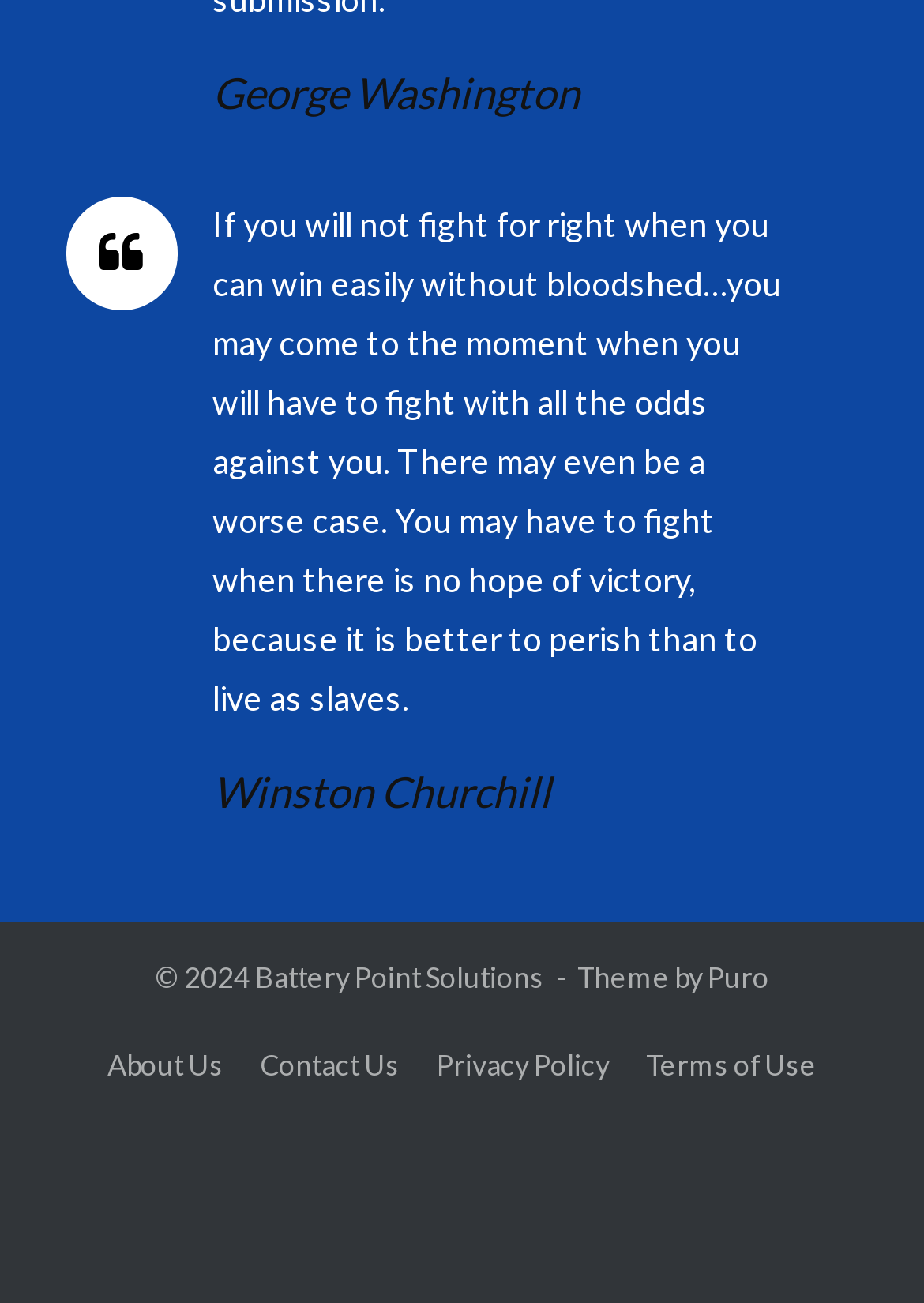Who is the first quote attributed to?
Provide a concise answer using a single word or phrase based on the image.

George Washington